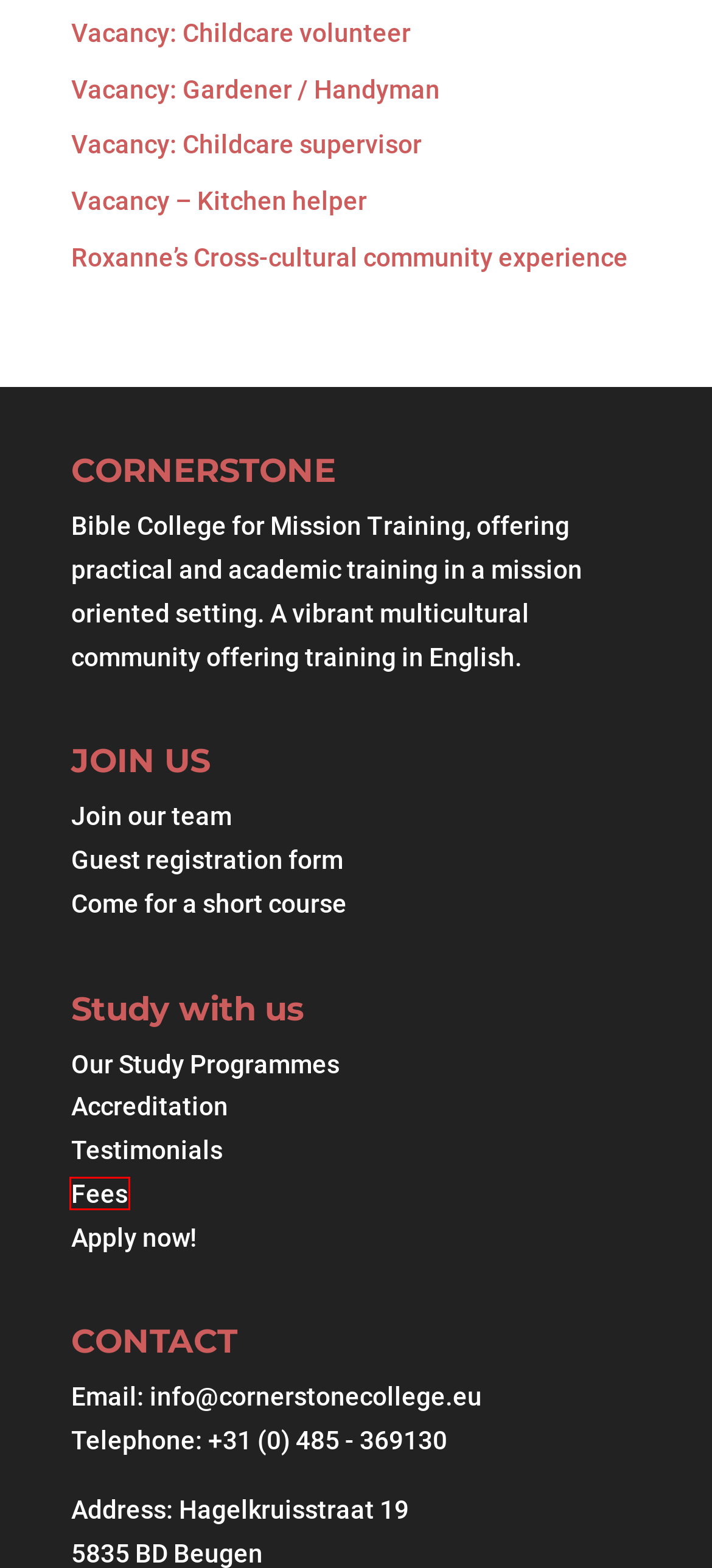Given a screenshot of a webpage with a red bounding box around a UI element, please identify the most appropriate webpage description that matches the new webpage after you click on the element. Here are the candidates:
A. Study Programmes - Cornerstone Bible College for Mission Training
B. Join our Staff or Volunteers - Cornerstone Bible College for Mission Training
C. Vacancy - Kitchen helper - Cornerstone Bible College for Mission Training
D. Roxanne’s Cross-cultural community experience - Cornerstone Bible College for Mission Training
E. Vacancy: Gardener / Handyman - Cornerstone Bible College for Mission Training
F. Accreditation - Cornerstone Bible College for Mission Training
G. Fees - Cornerstone Bible College for Mission Training
H. How to apply - Cornerstone Bible College for Mission Training

G